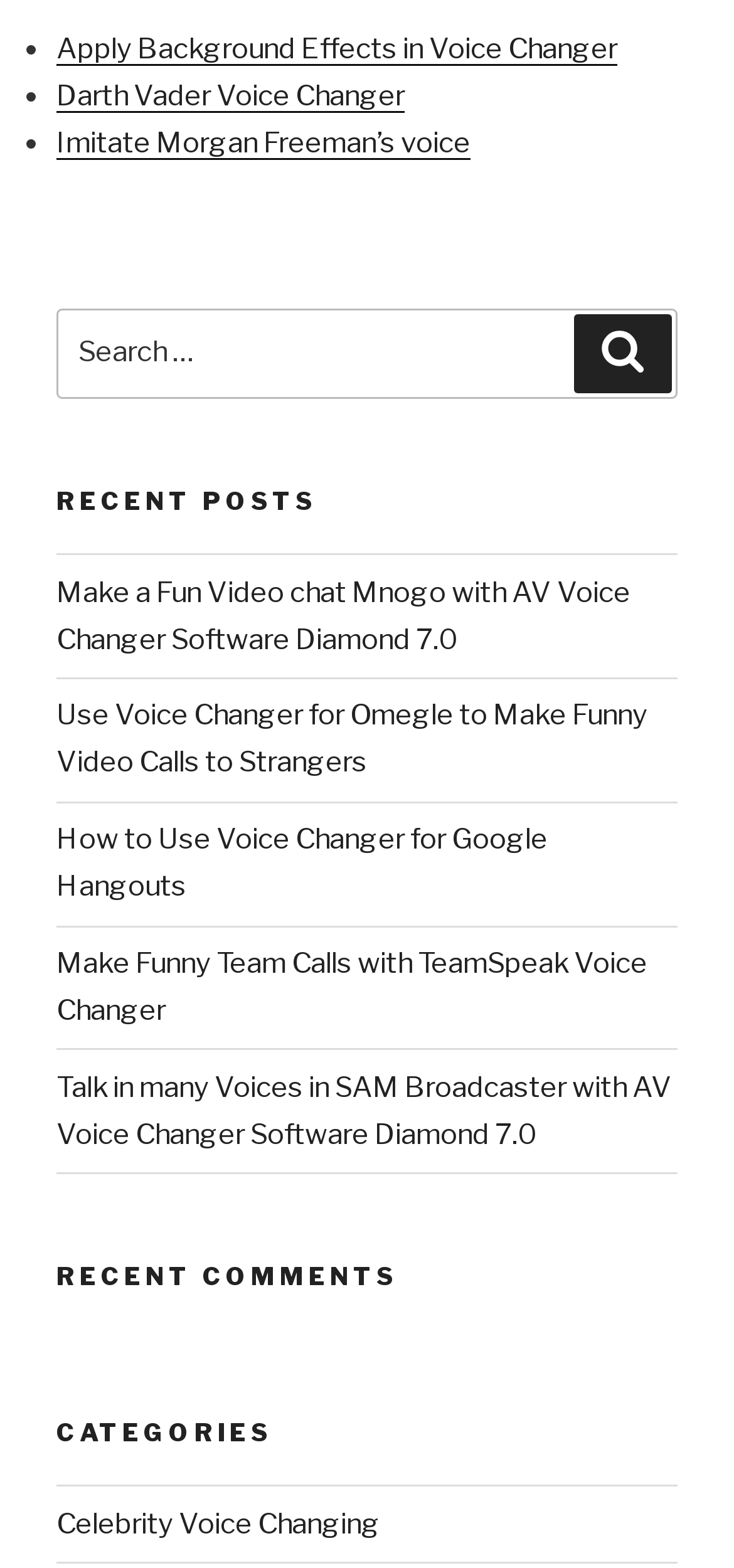Locate the bounding box coordinates of the element's region that should be clicked to carry out the following instruction: "Read recent posts". The coordinates need to be four float numbers between 0 and 1, i.e., [left, top, right, bottom].

[0.077, 0.308, 0.923, 0.33]